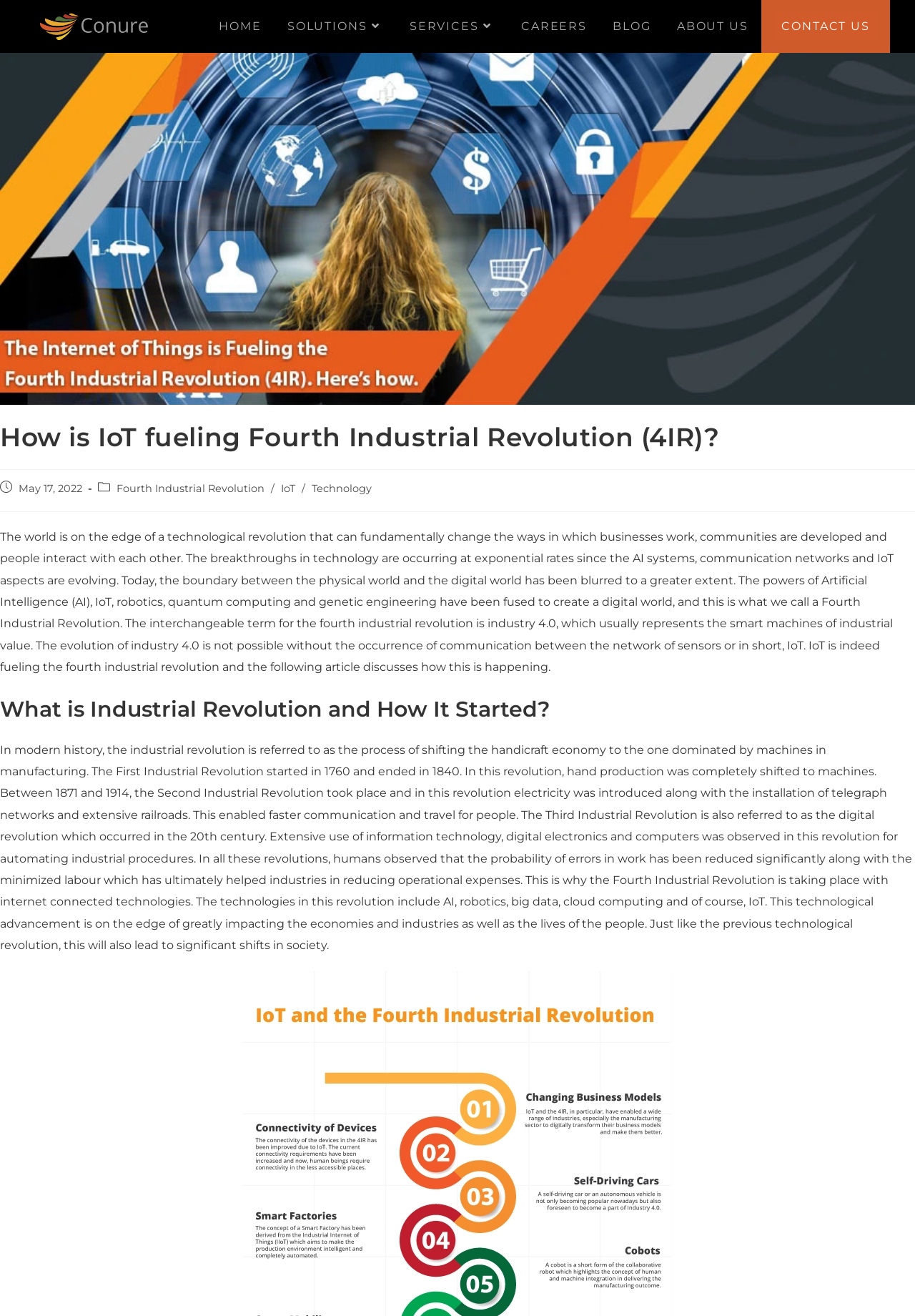What is the main role of IoT in the Fourth Industrial Revolution?
Utilize the information in the image to give a detailed answer to the question.

The detailed answer can be obtained by reading the first paragraph of the webpage. It is mentioned that IoT is indeed fueling the fourth industrial revolution and the following article discusses how this is happening.